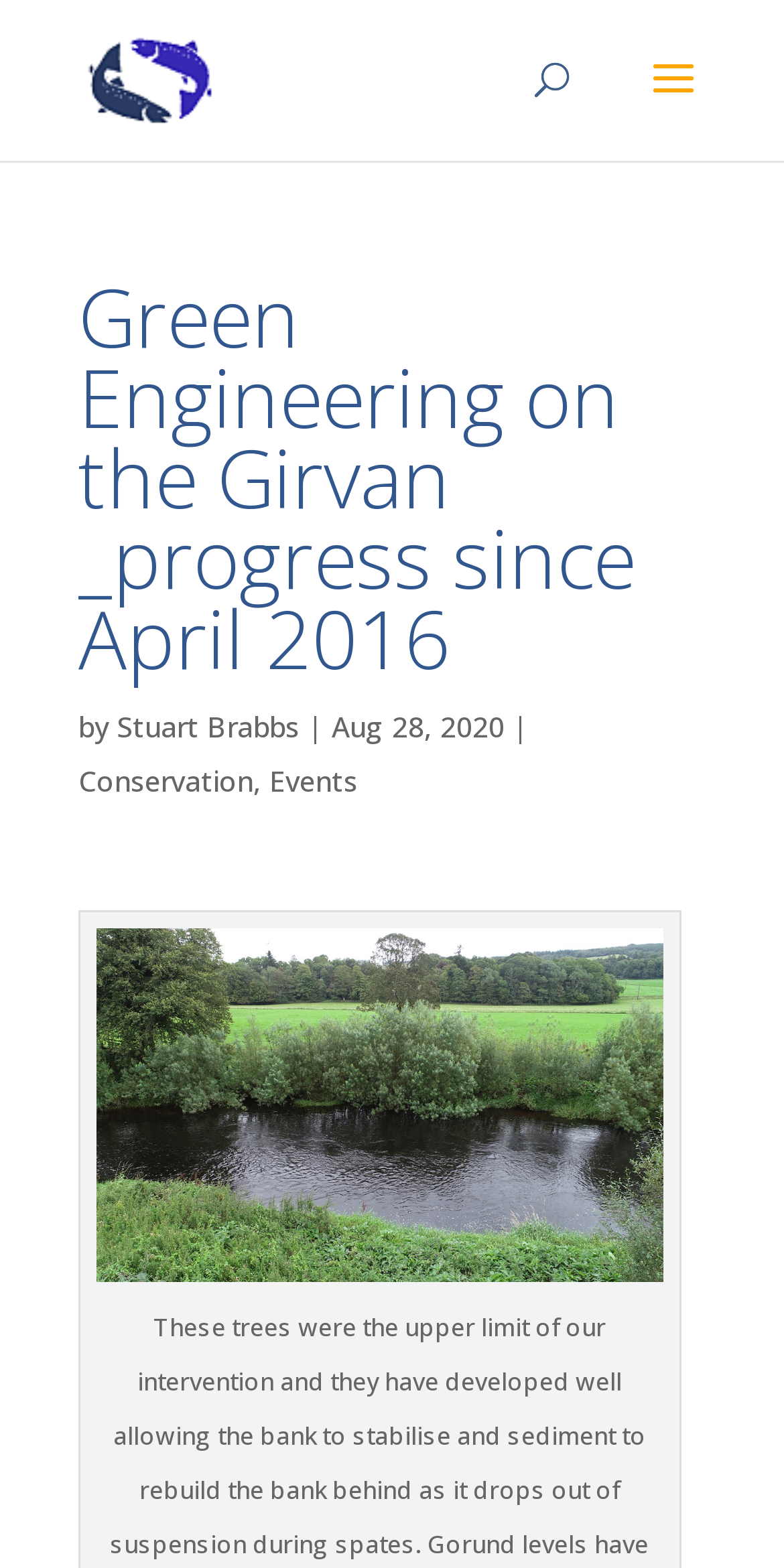What is the main topic of the article? Look at the image and give a one-word or short phrase answer.

Green Engineering on the Girvan